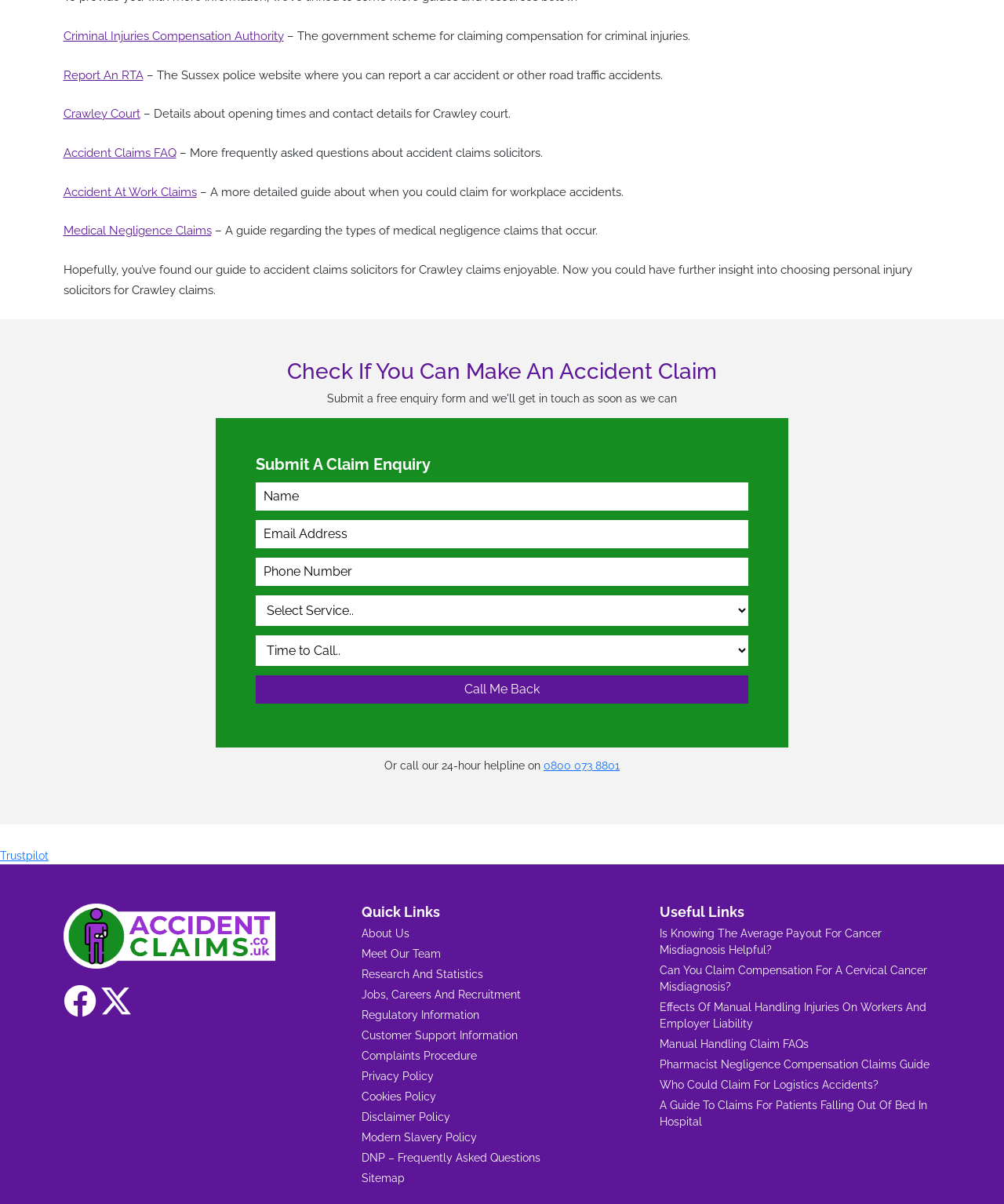What is the purpose of the 'Contact form'?
Using the visual information from the image, give a one-word or short-phrase answer.

To submit a claim enquiry